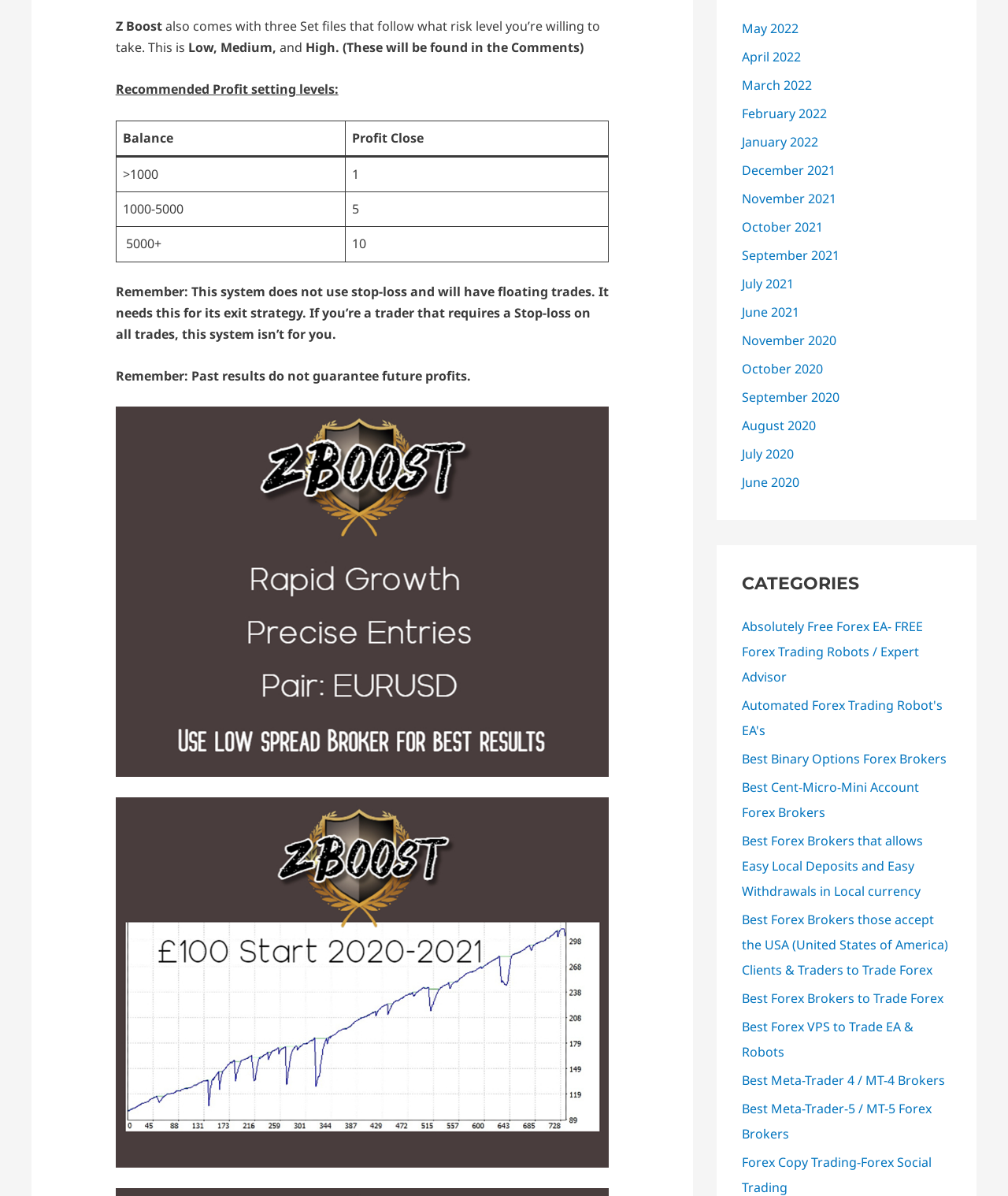Please locate the bounding box coordinates of the element that should be clicked to achieve the given instruction: "Check Best Forex Brokers to Trade Forex".

[0.736, 0.828, 0.936, 0.842]